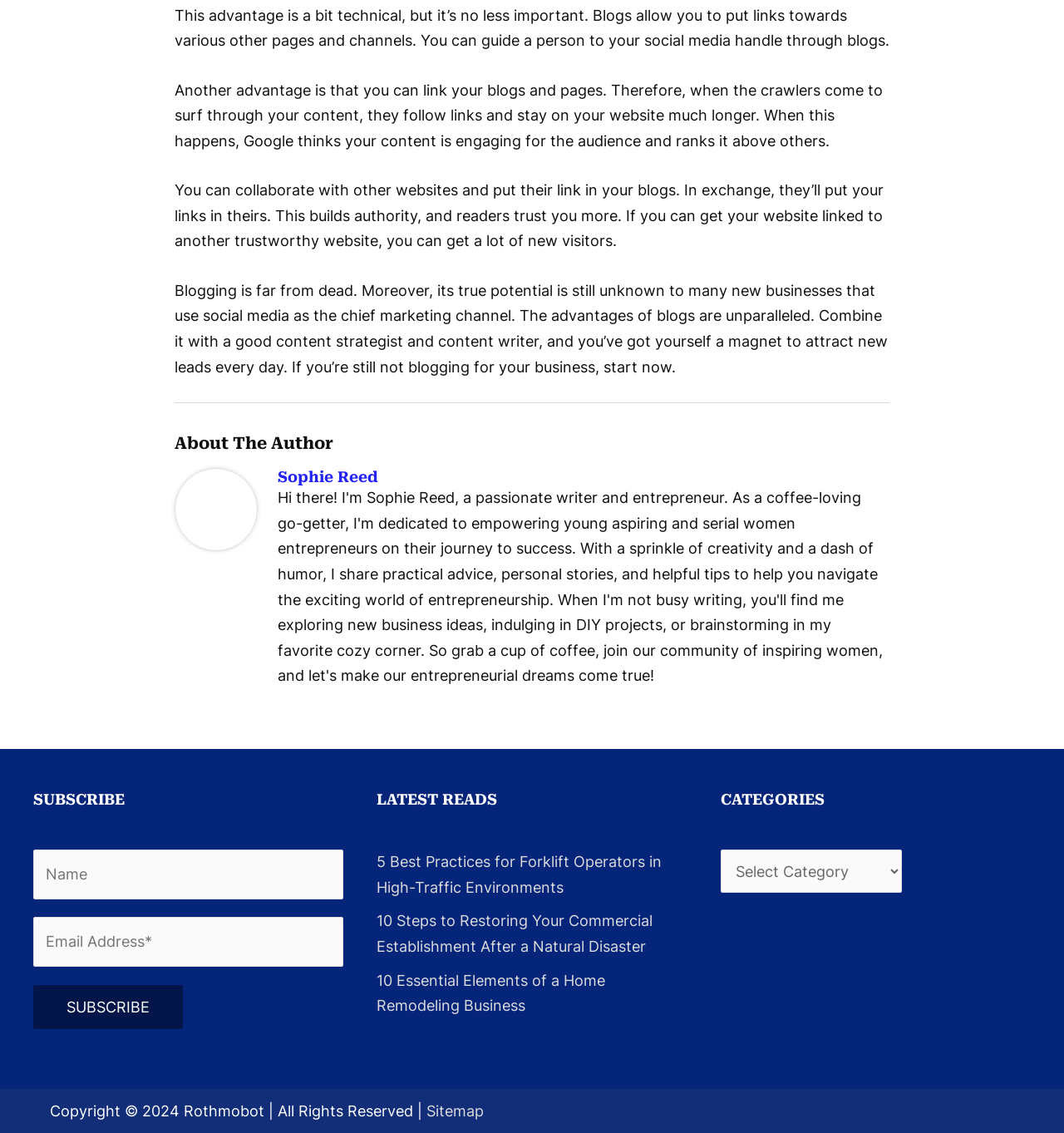Identify the bounding box coordinates of the specific part of the webpage to click to complete this instruction: "Subscribe to the newsletter".

[0.031, 0.869, 0.172, 0.908]